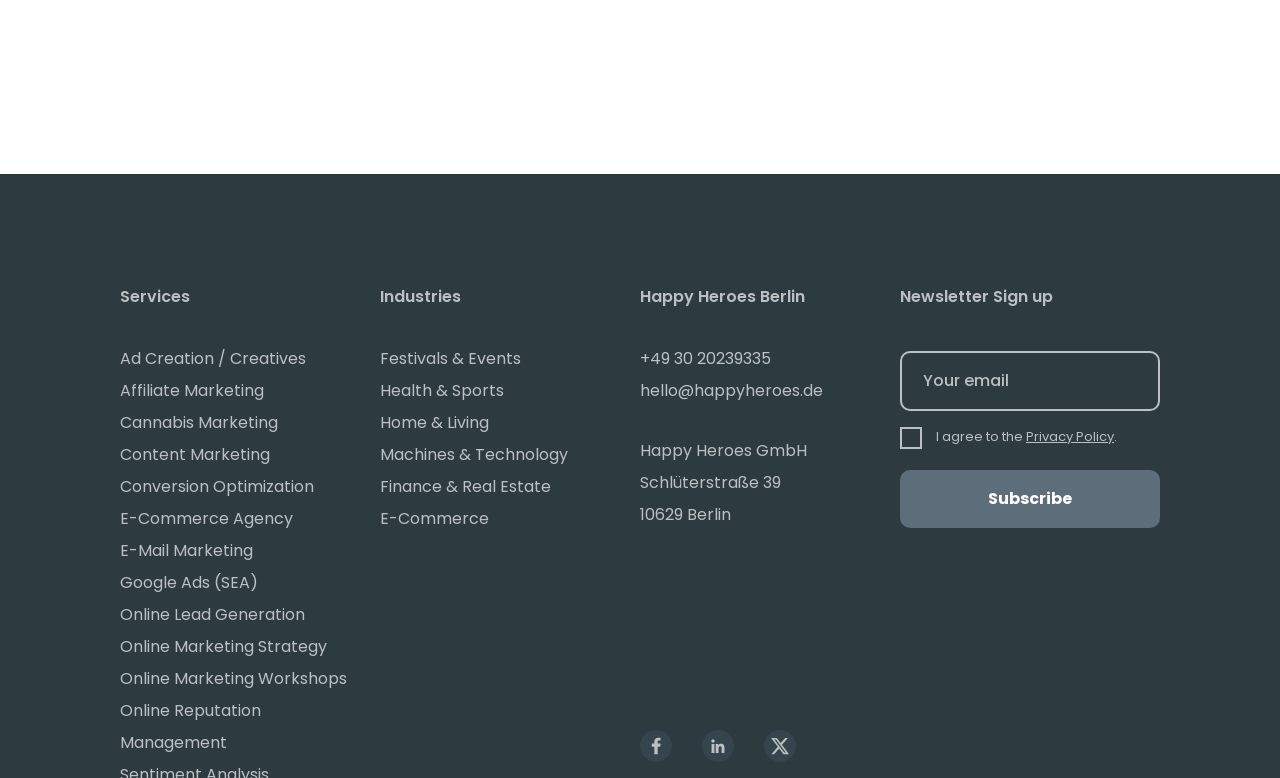Please find the bounding box for the following UI element description. Provide the coordinates in (top-left x, top-left y, bottom-right x, bottom-right y) format, with values between 0 and 1: Google Ads (SEA)

[0.094, 0.734, 0.202, 0.763]